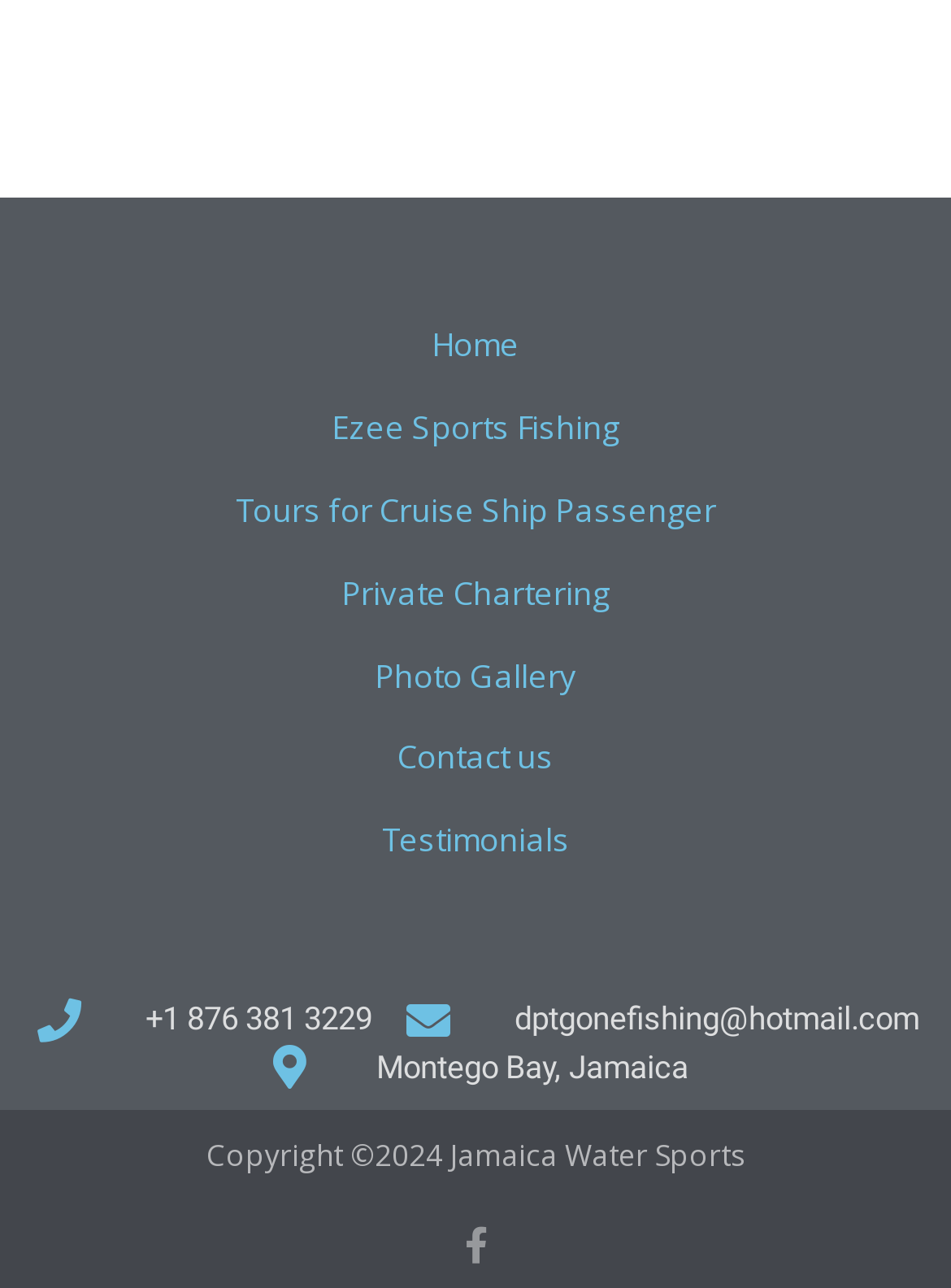Give a succinct answer to this question in a single word or phrase: 
What is the email address of Jamaica Water Sports?

dptgonefishing@hotmail.com